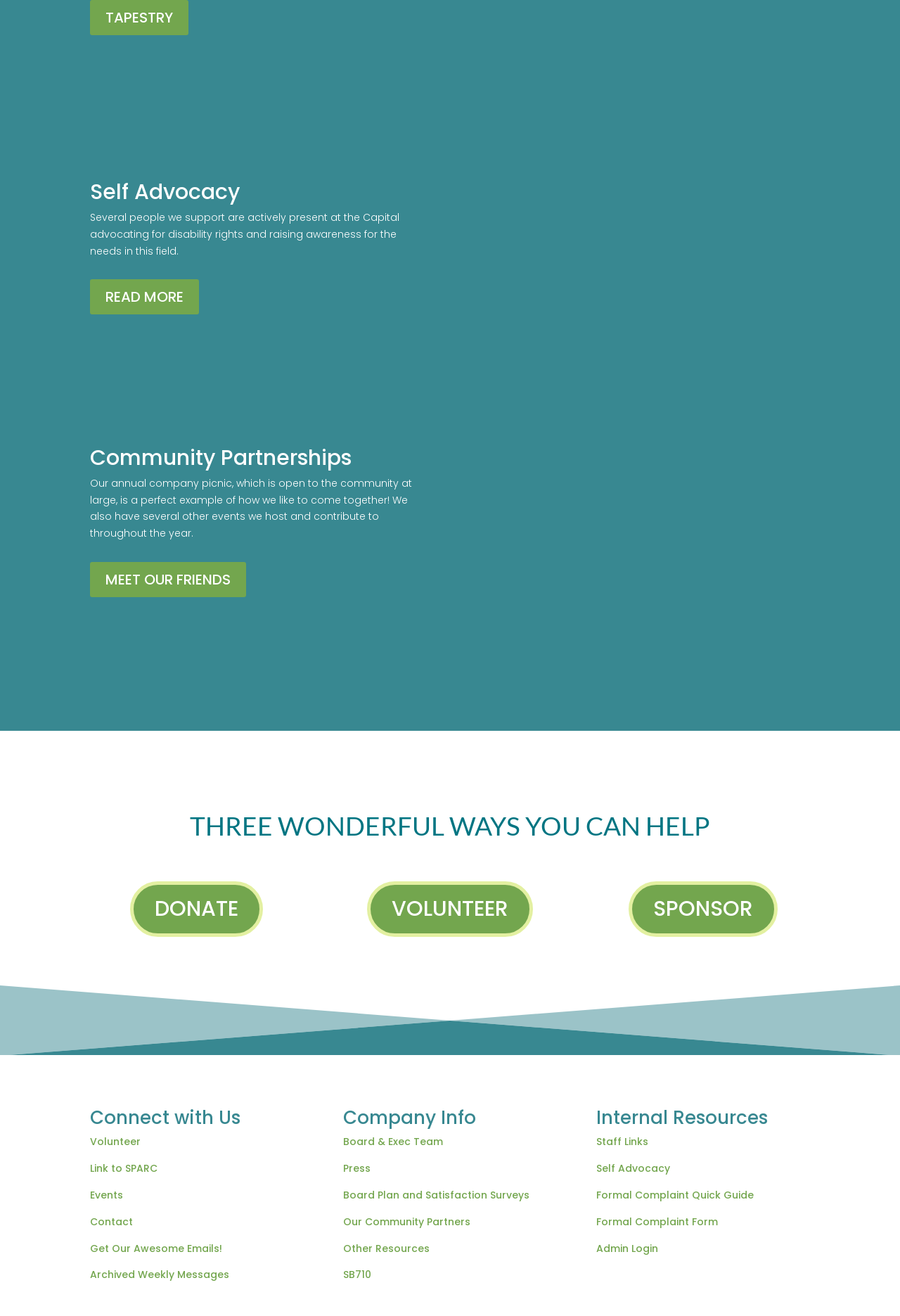Please identify the bounding box coordinates of where to click in order to follow the instruction: "Click on the 'TAPESTRY' link".

[0.1, 0.0, 0.209, 0.027]